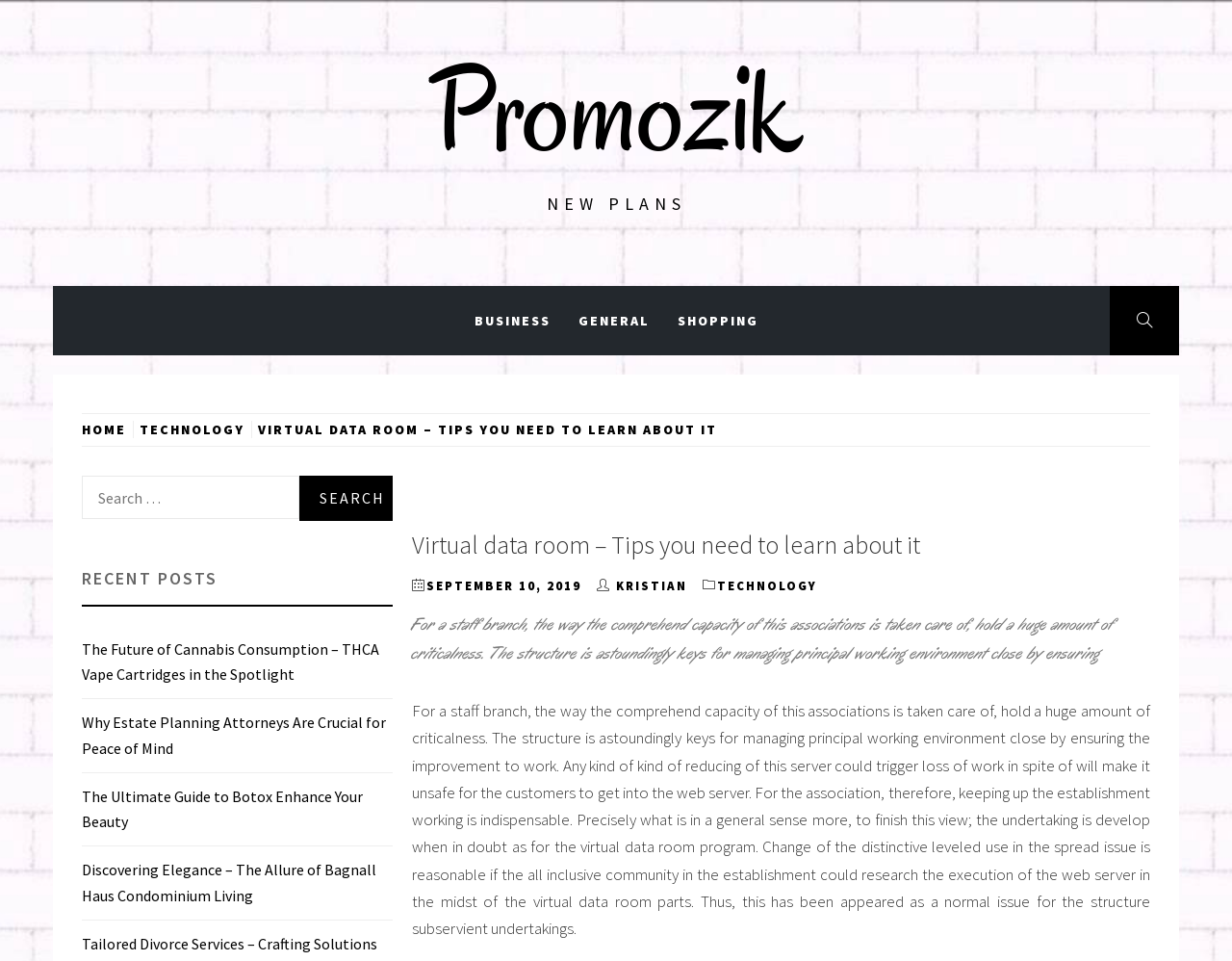What is the purpose of the search box?
Please elaborate on the answer to the question with detailed information.

I examined the search box element, which is represented by the 'searchbox' element. The label of this element is 'Search for:', which suggests that the purpose of the search box is to search the website for specific content.